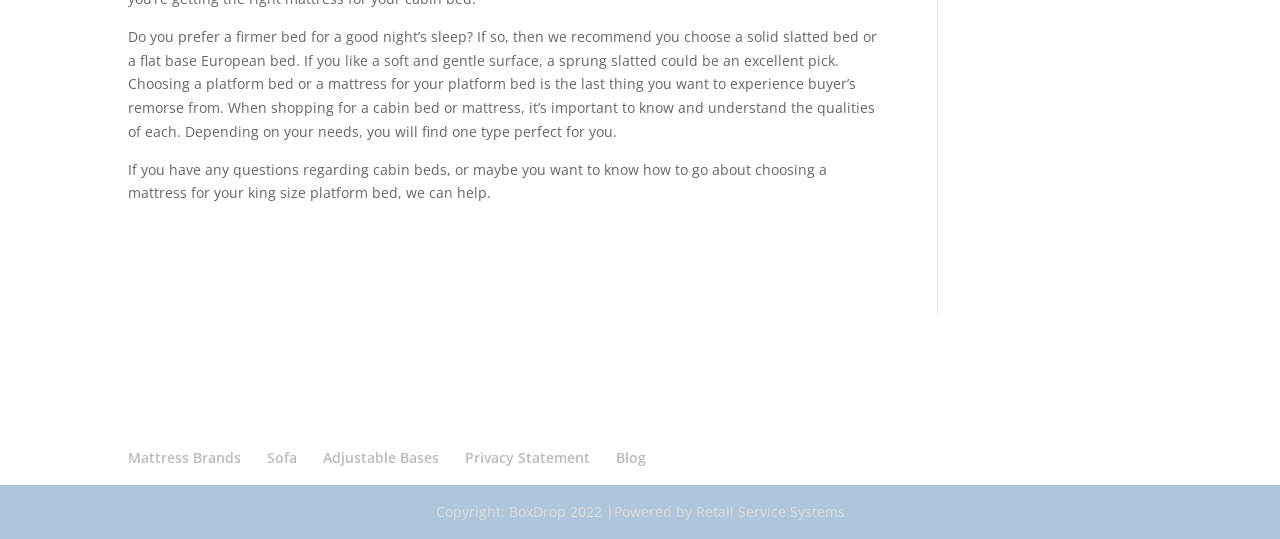Give the bounding box coordinates for this UI element: "Blog". The coordinates should be four float numbers between 0 and 1, arranged as [left, top, right, bottom].

[0.481, 0.831, 0.505, 0.866]